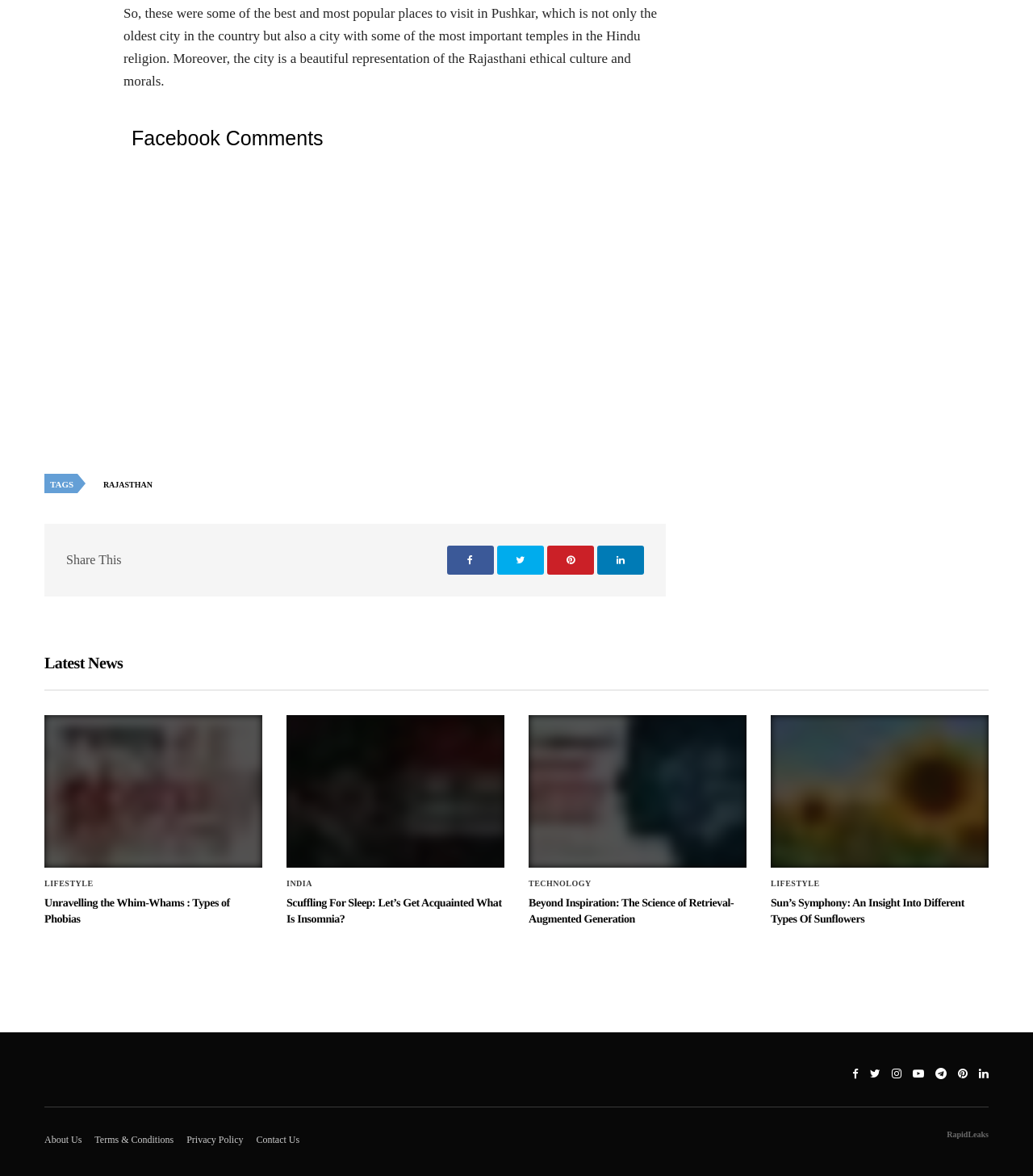How many social media sharing links are there?
Please analyze the image and answer the question with as much detail as possible.

I counted the number of link elements with icons (e.g. '', '', etc.) at the bottom of the page, which are likely to be social media sharing links.